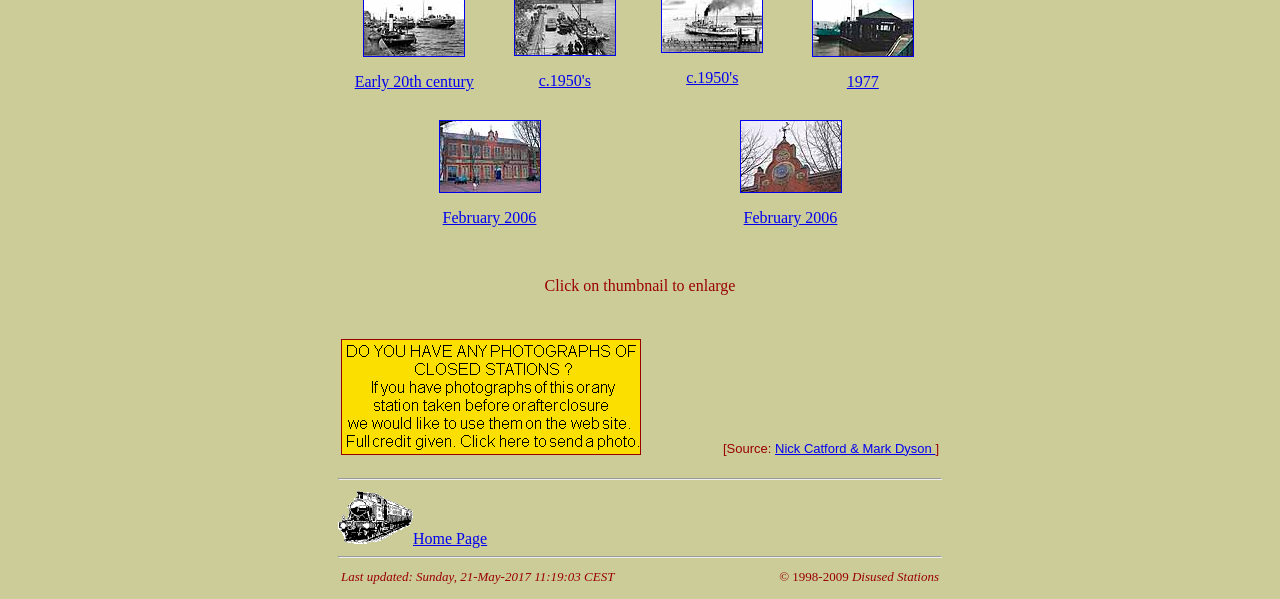When was the webpage last updated? Look at the image and give a one-word or short phrase answer.

Sunday, 21-May-2017 11:19:03 CEST